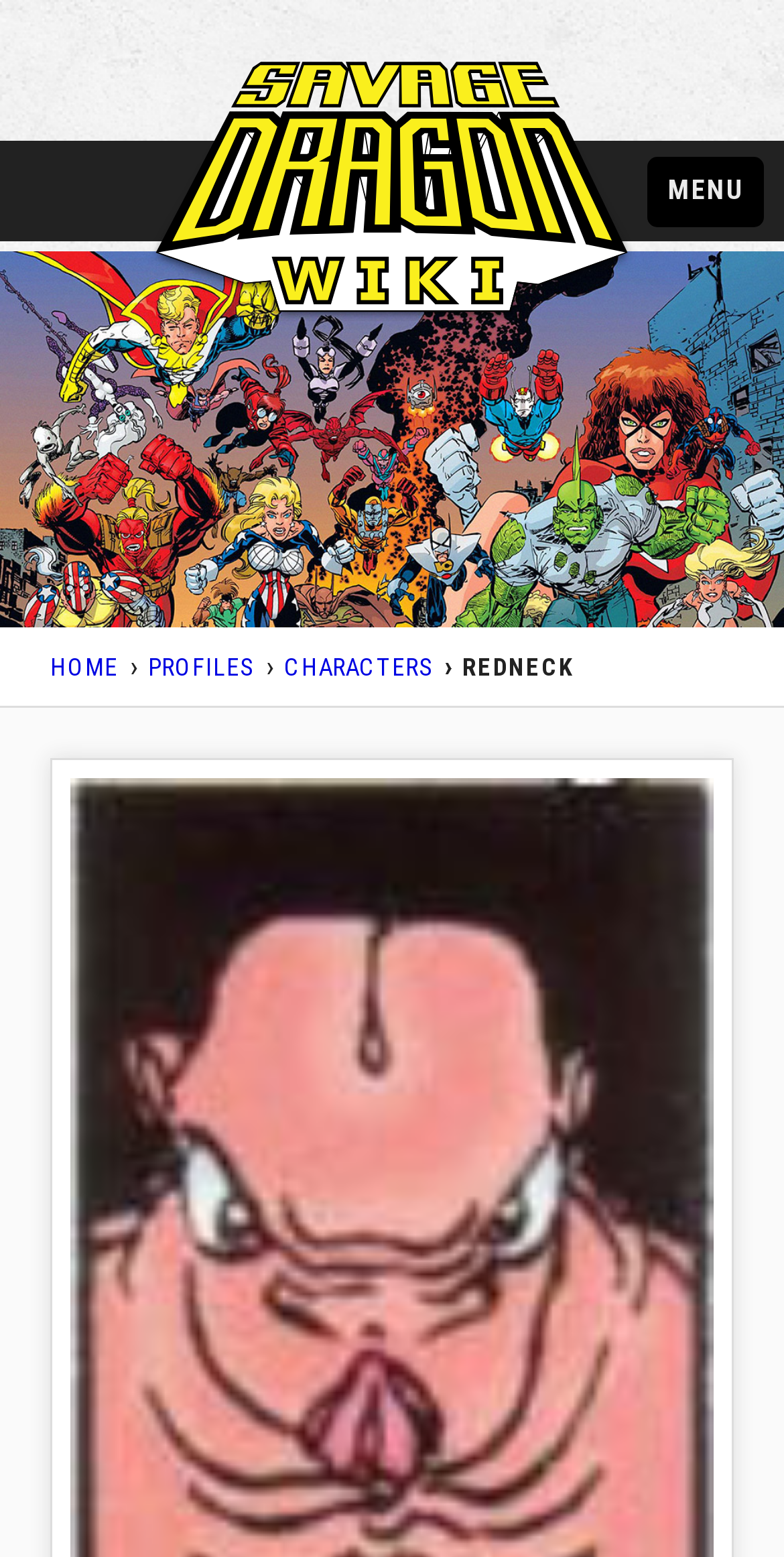Locate the bounding box of the user interface element based on this description: "alt="Logo Savage Dragon"".

[0.175, 0.032, 0.825, 0.213]